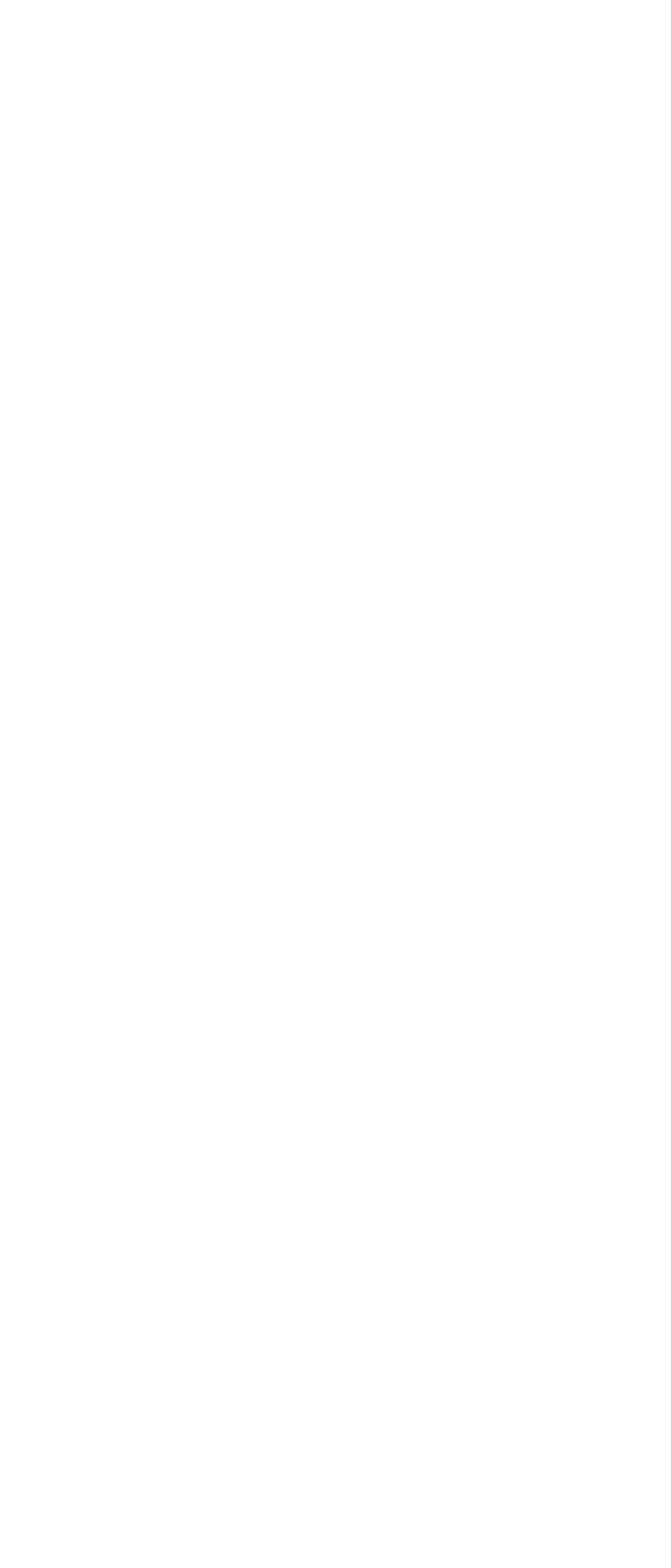Please determine the bounding box coordinates of the element to click on in order to accomplish the following task: "Access the sitemap". Ensure the coordinates are four float numbers ranging from 0 to 1, i.e., [left, top, right, bottom].

[0.077, 0.928, 0.526, 0.957]